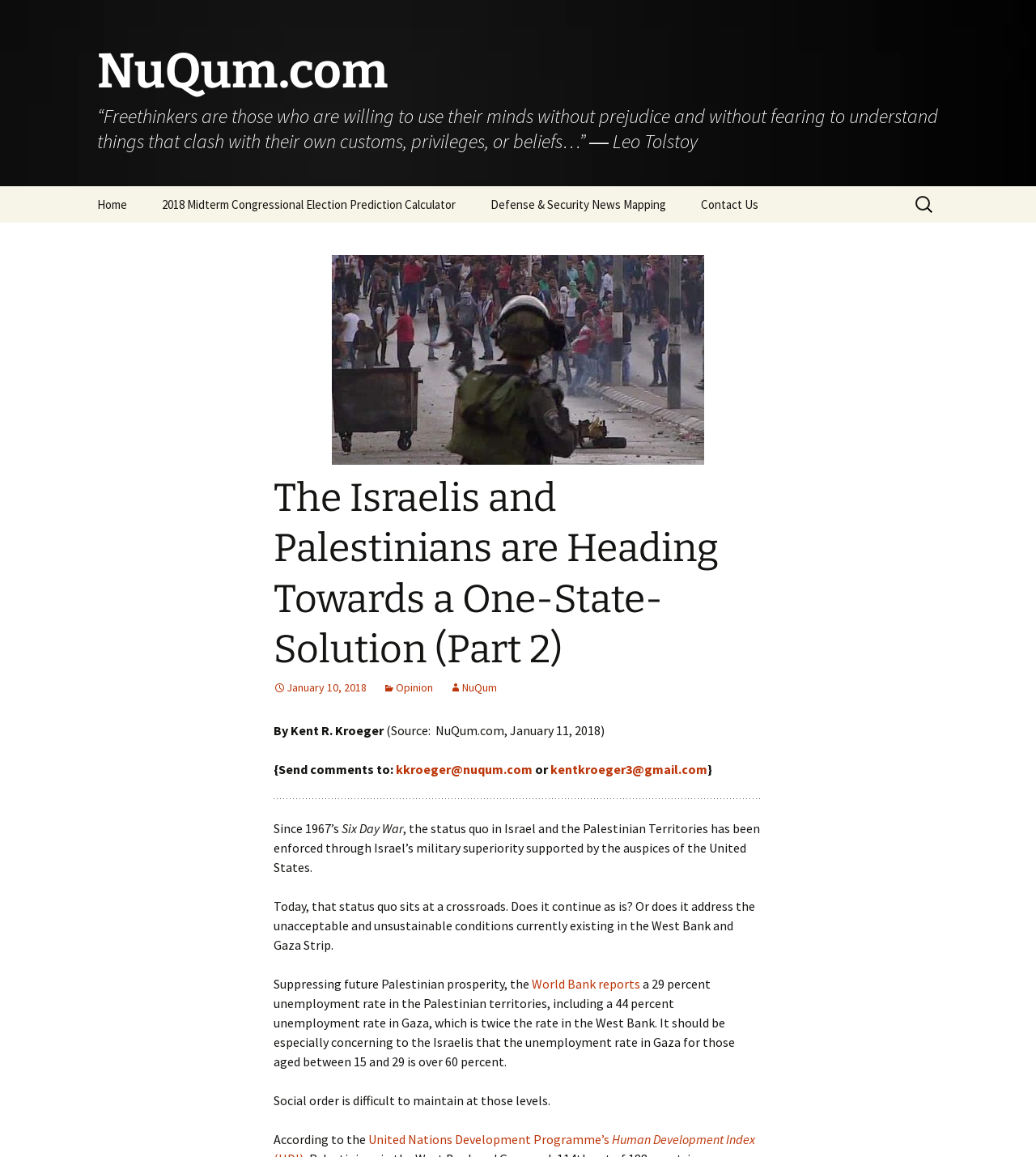Pinpoint the bounding box coordinates of the clickable element to carry out the following instruction: "Read the article about The Israelis and Palestinians are Heading Towards a One-State-Solution (Part 2)."

[0.264, 0.409, 0.736, 0.583]